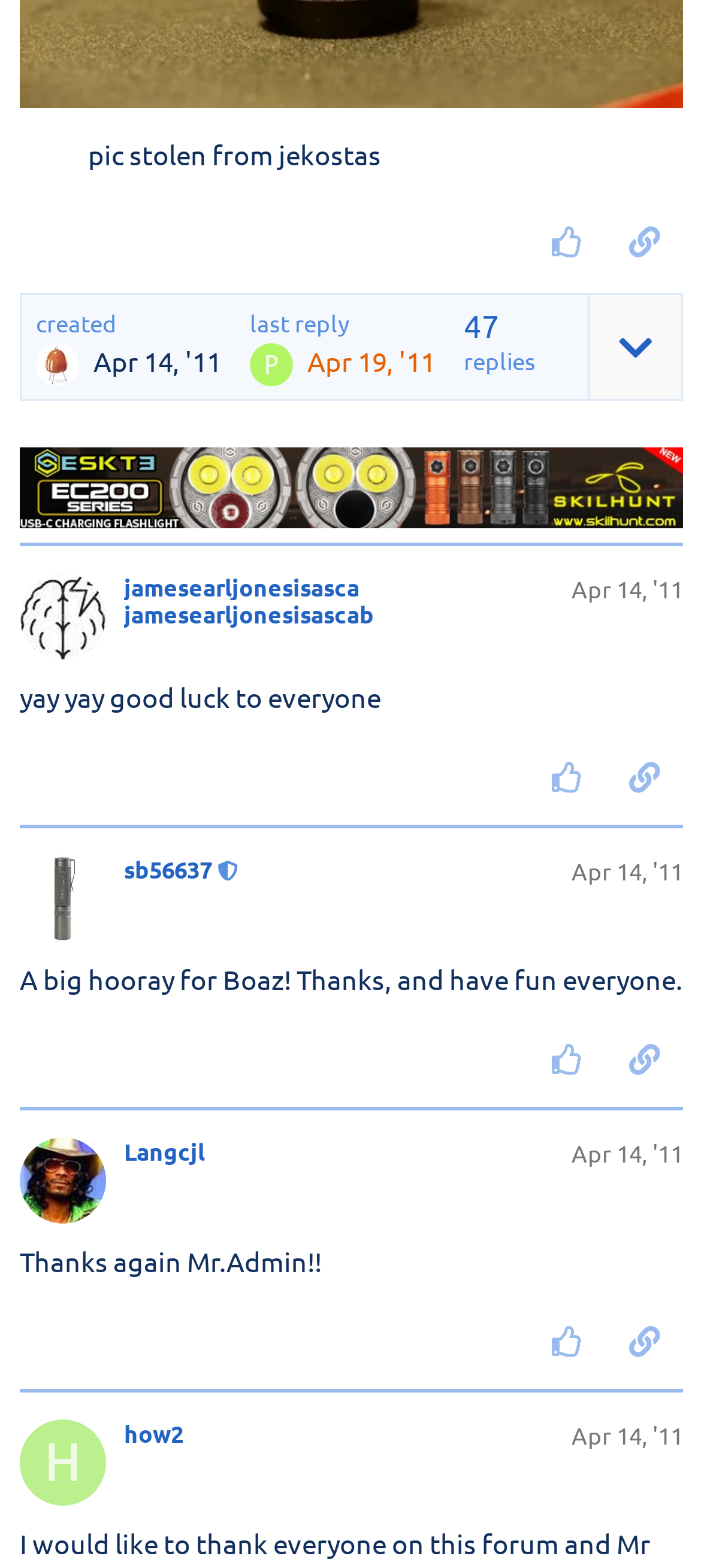Determine the bounding box coordinates of the clickable element to achieve the following action: 'view post #4'. Provide the coordinates as four float values between 0 and 1, formatted as [left, top, right, bottom].

[0.028, 0.706, 0.974, 0.886]